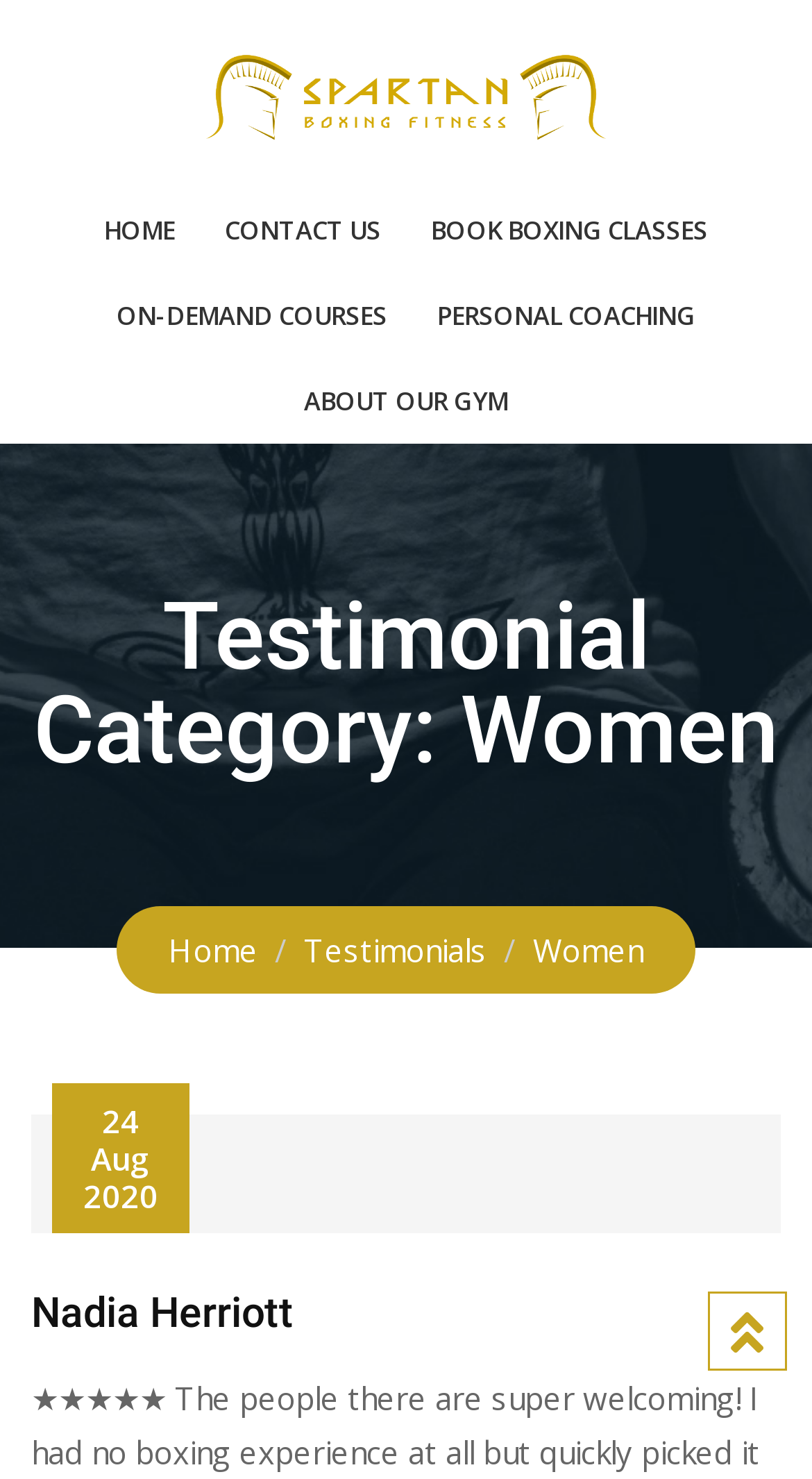Could you specify the bounding box coordinates for the clickable section to complete the following instruction: "read Nadia Herriott's testimonial"?

[0.038, 0.87, 0.362, 0.904]